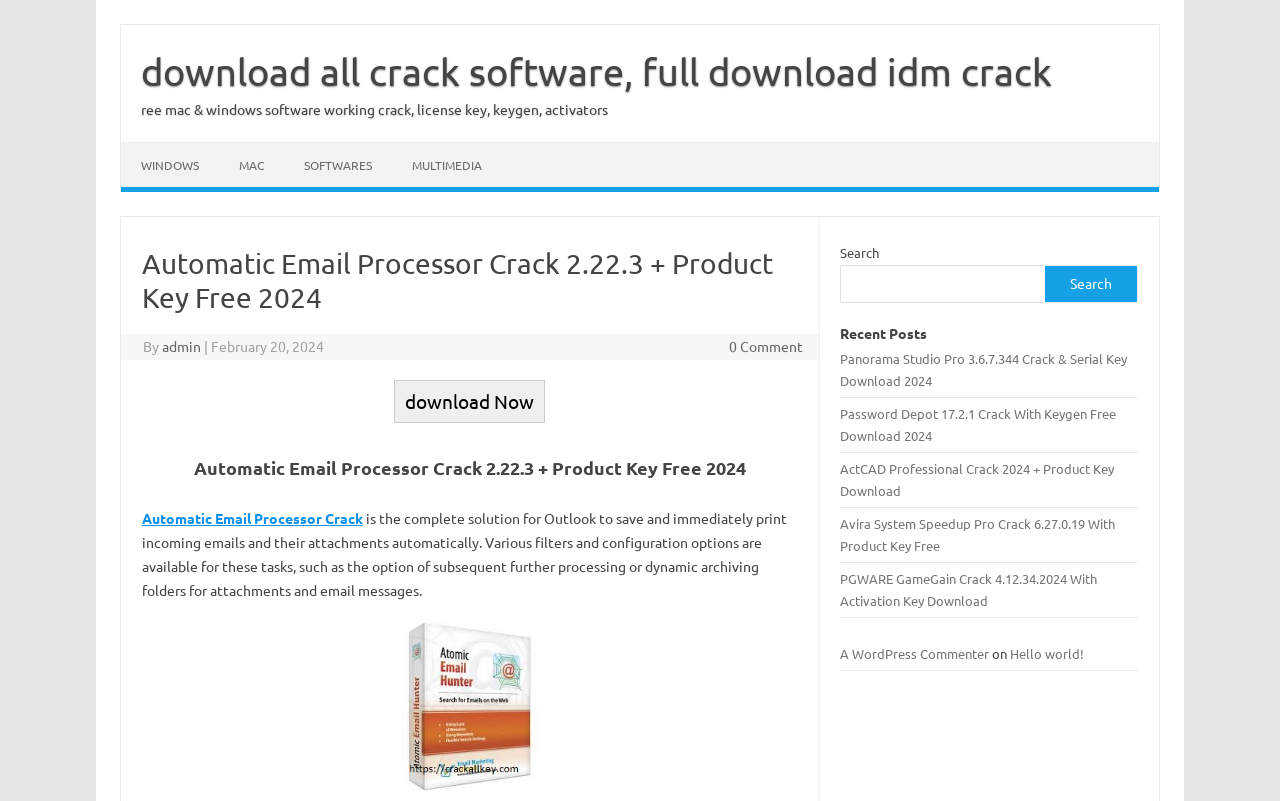Please provide a one-word or phrase answer to the question: 
How many recent posts are listed?

5